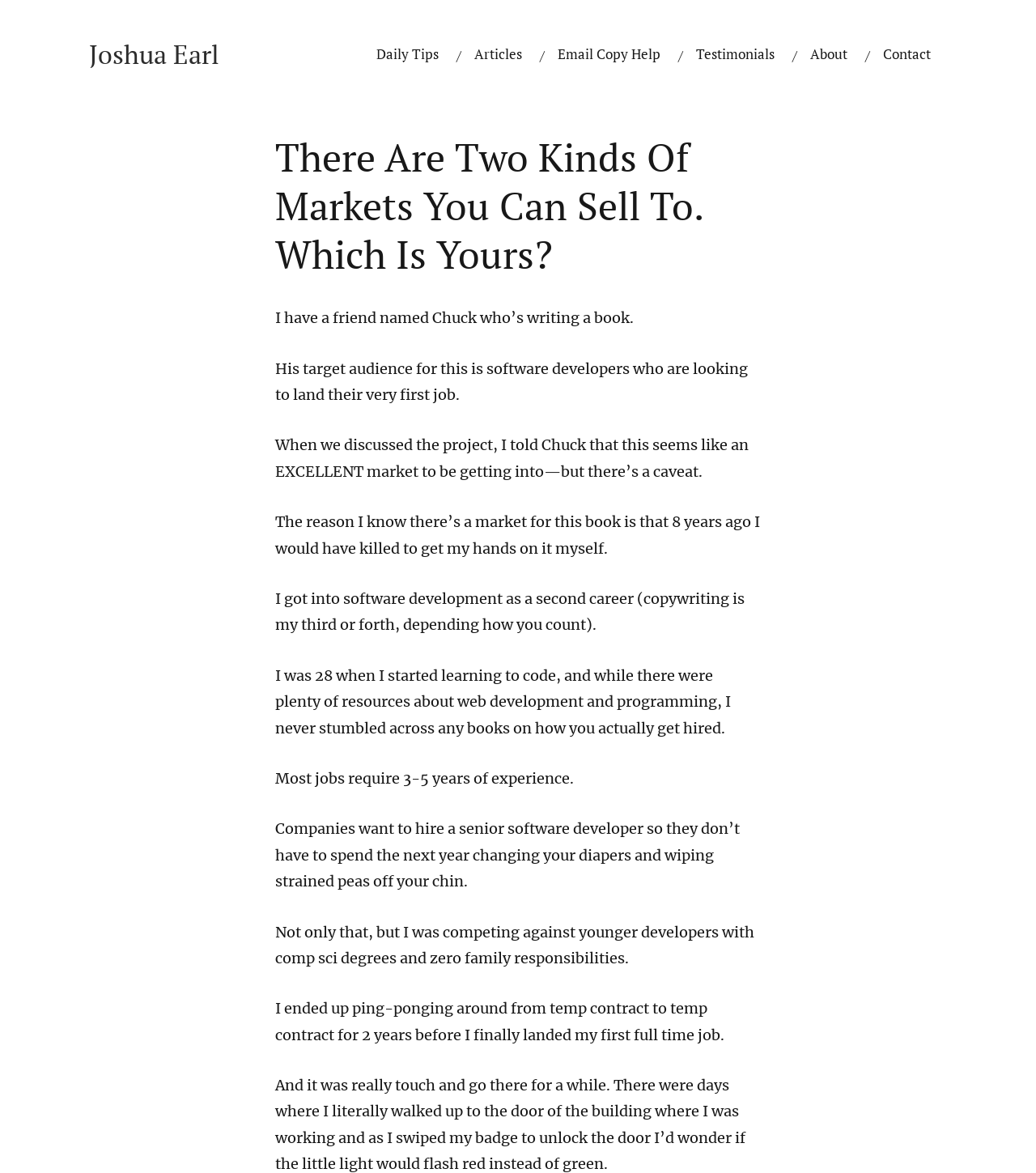Can you find and provide the title of the webpage?

There Are Two Kinds Of Markets You Can Sell To. Which Is Yours?